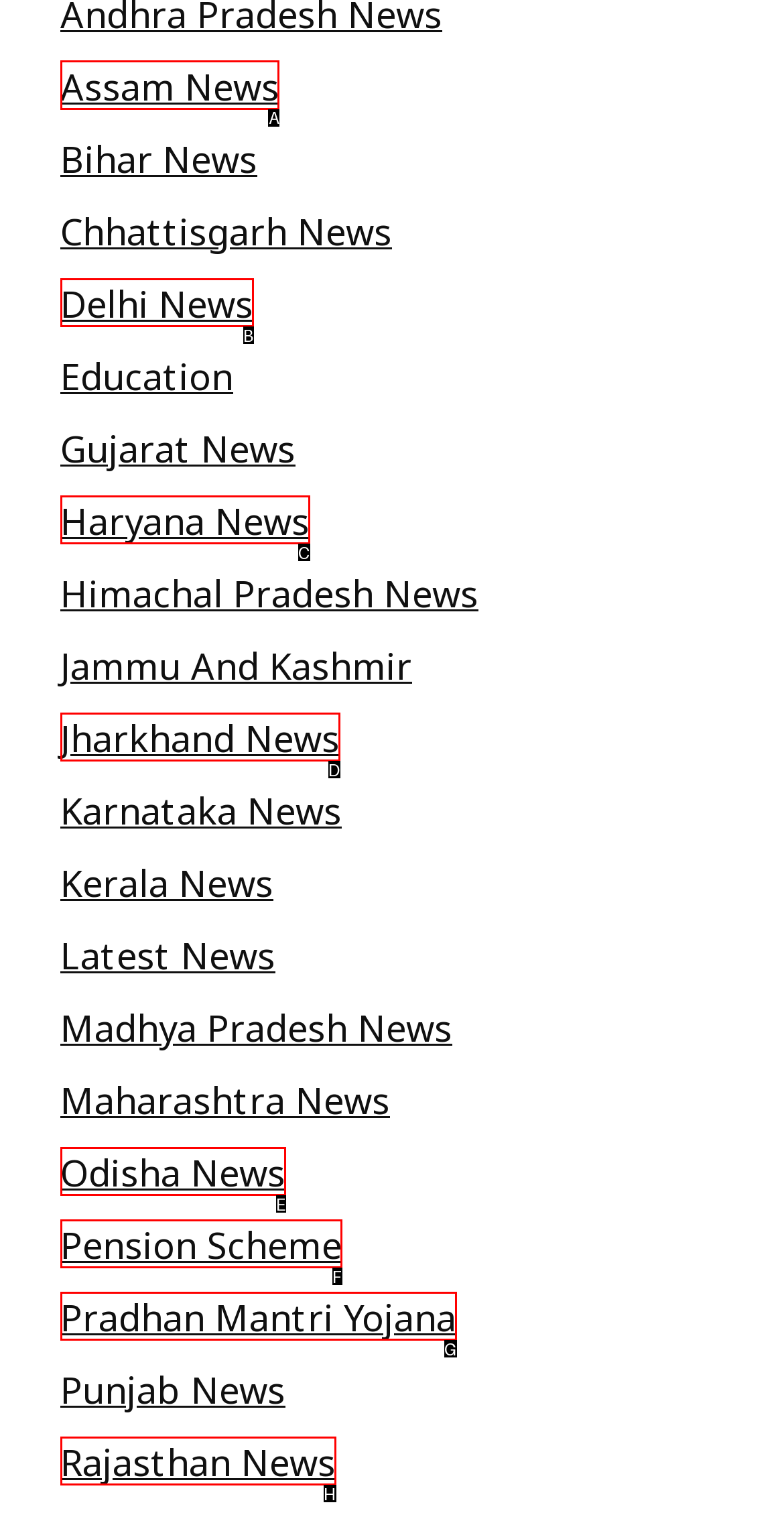Tell me the letter of the UI element to click in order to accomplish the following task: View Assam News
Answer with the letter of the chosen option from the given choices directly.

A